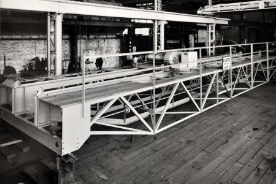Please respond to the question using a single word or phrase:
What is the purpose of the diagonal bracing on the equipment?

structural integrity